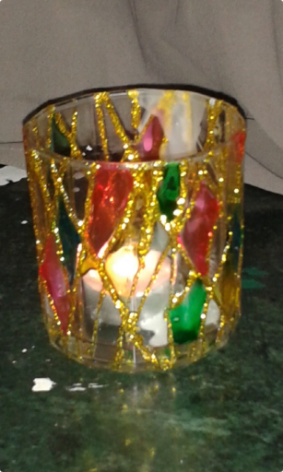What colors are embedded in the glass?
From the screenshot, provide a brief answer in one word or phrase.

Red, green, and yellow